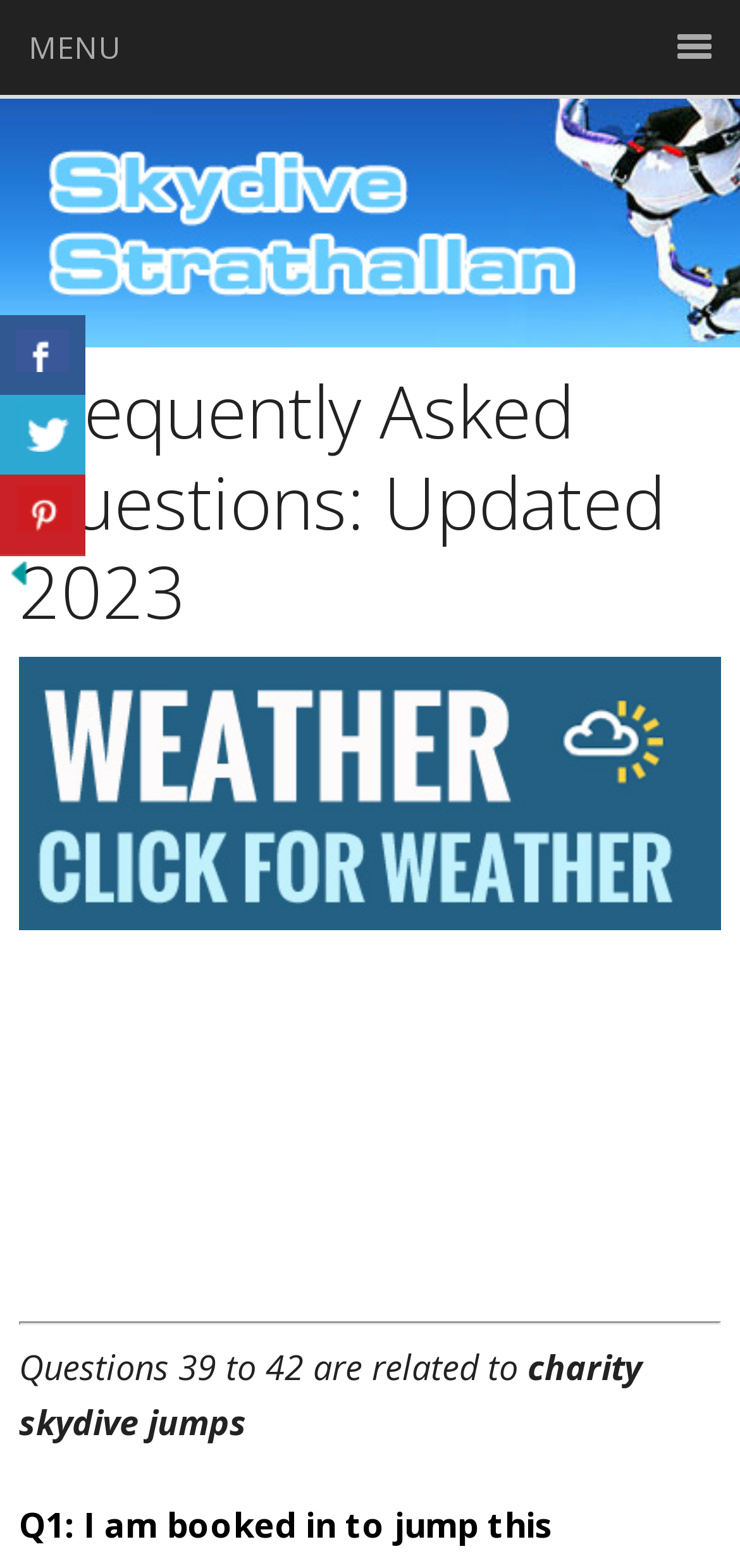Identify and extract the heading text of the webpage.

Frequently Asked Questions: Updated 2023